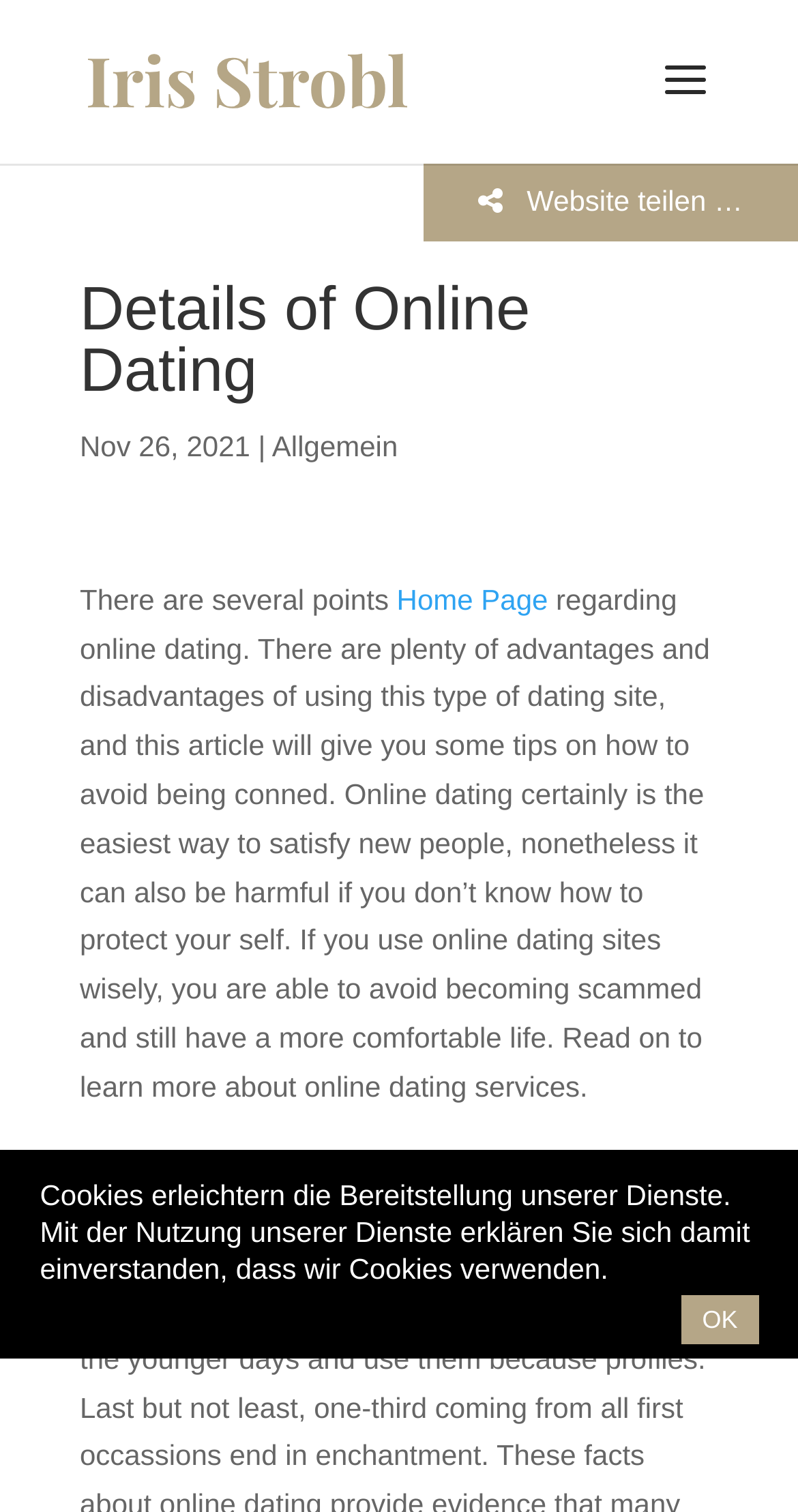Identify the bounding box coordinates for the UI element mentioned here: ".cls-1{fill:#b5a686;}IrisStrobl_Logo". Provide the coordinates as four float values between 0 and 1, i.e., [left, top, right, bottom].

[0.11, 0.042, 0.51, 0.063]